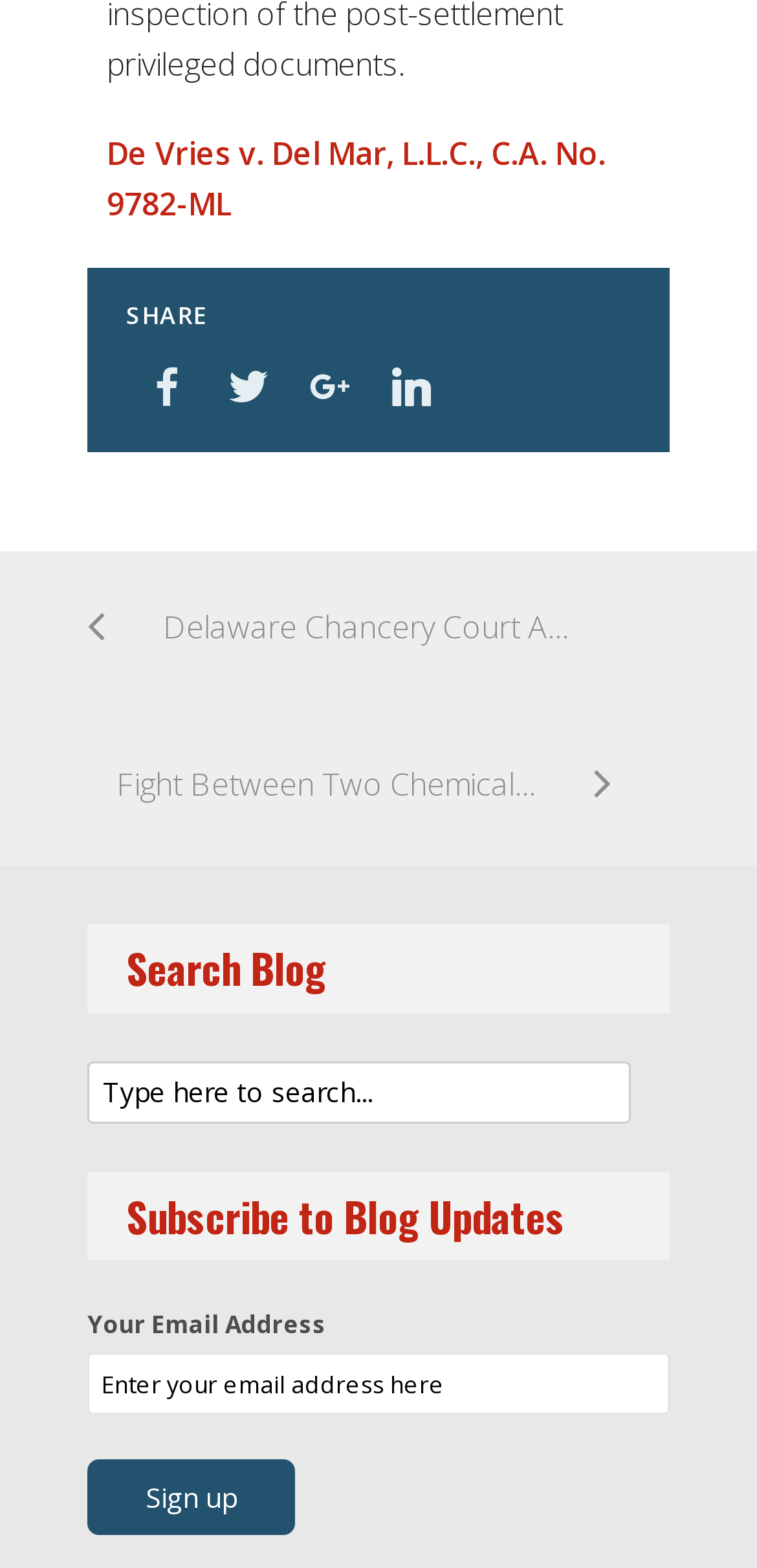What is required to sign up for blog updates?
Analyze the screenshot and provide a detailed answer to the question.

The textbox to enter the email address has a 'required' attribute set to True, indicating that an email address is required to sign up for blog updates.